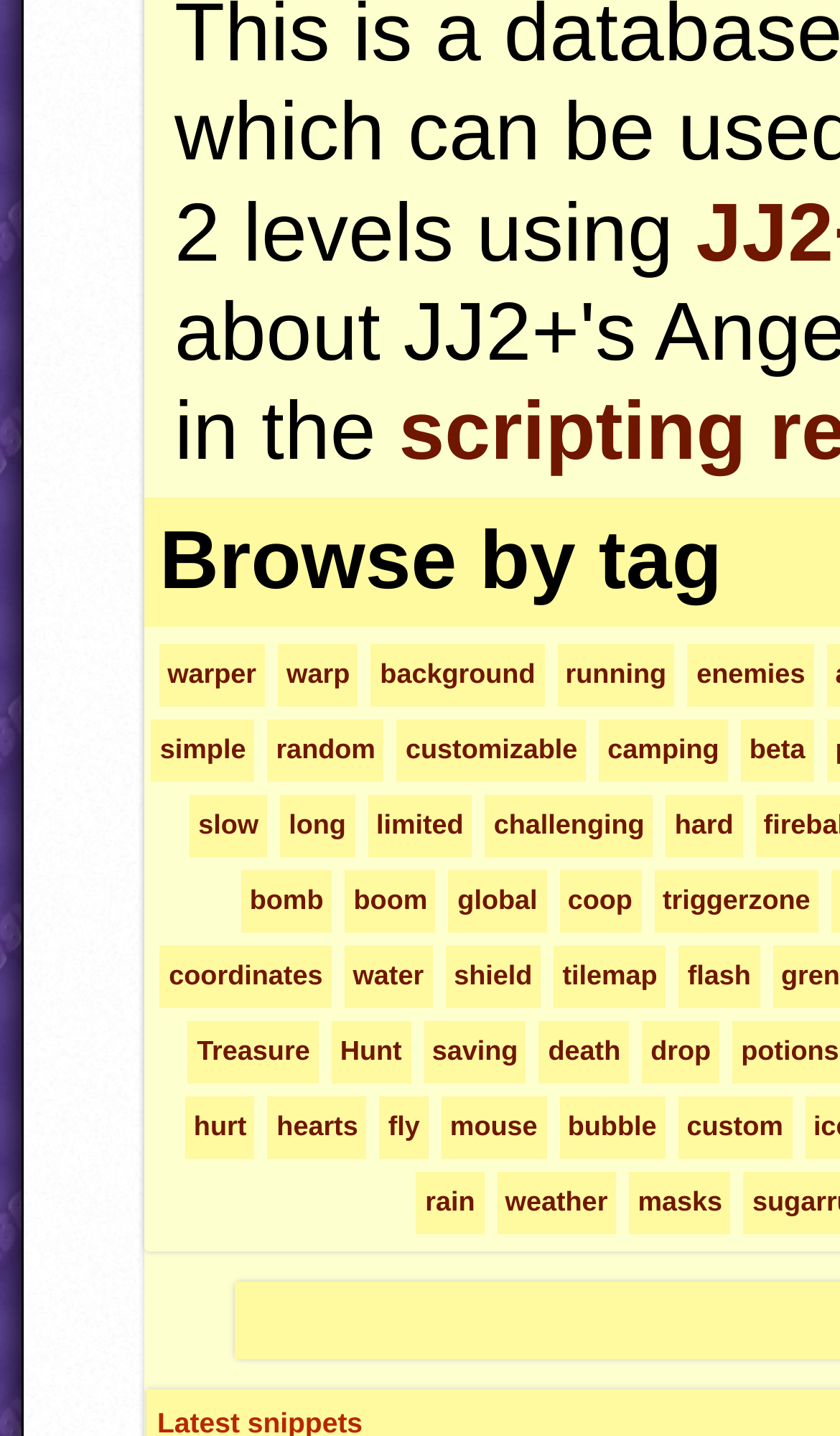Mark the bounding box of the element that matches the following description: "Hunt".

[0.405, 0.722, 0.478, 0.743]